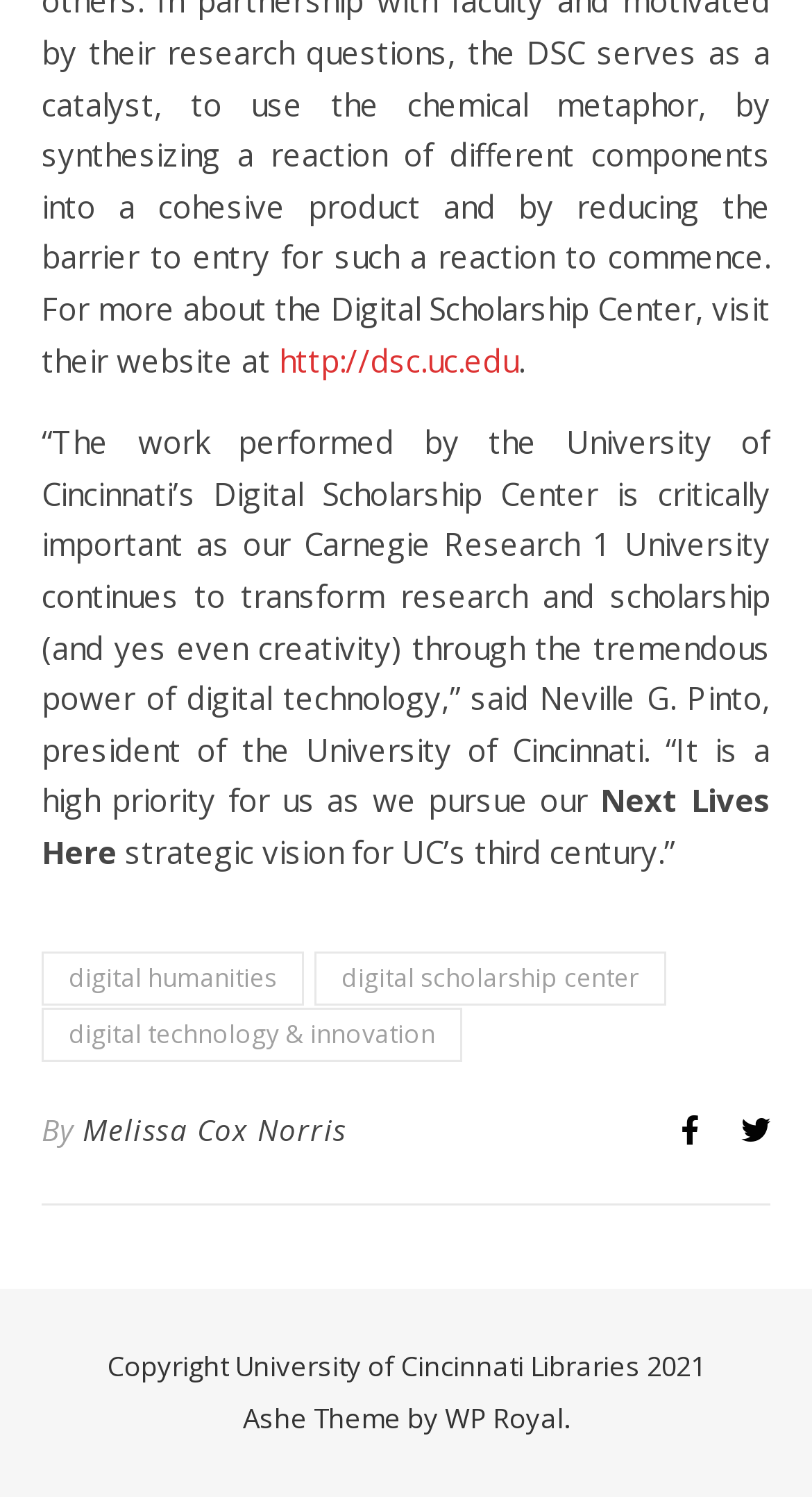What is the year of copyright?
Carefully analyze the image and provide a thorough answer to the question.

The year of copyright is 2021, as mentioned in the footer section of the webpage, which displays the copyright information for the University of Cincinnati Libraries.